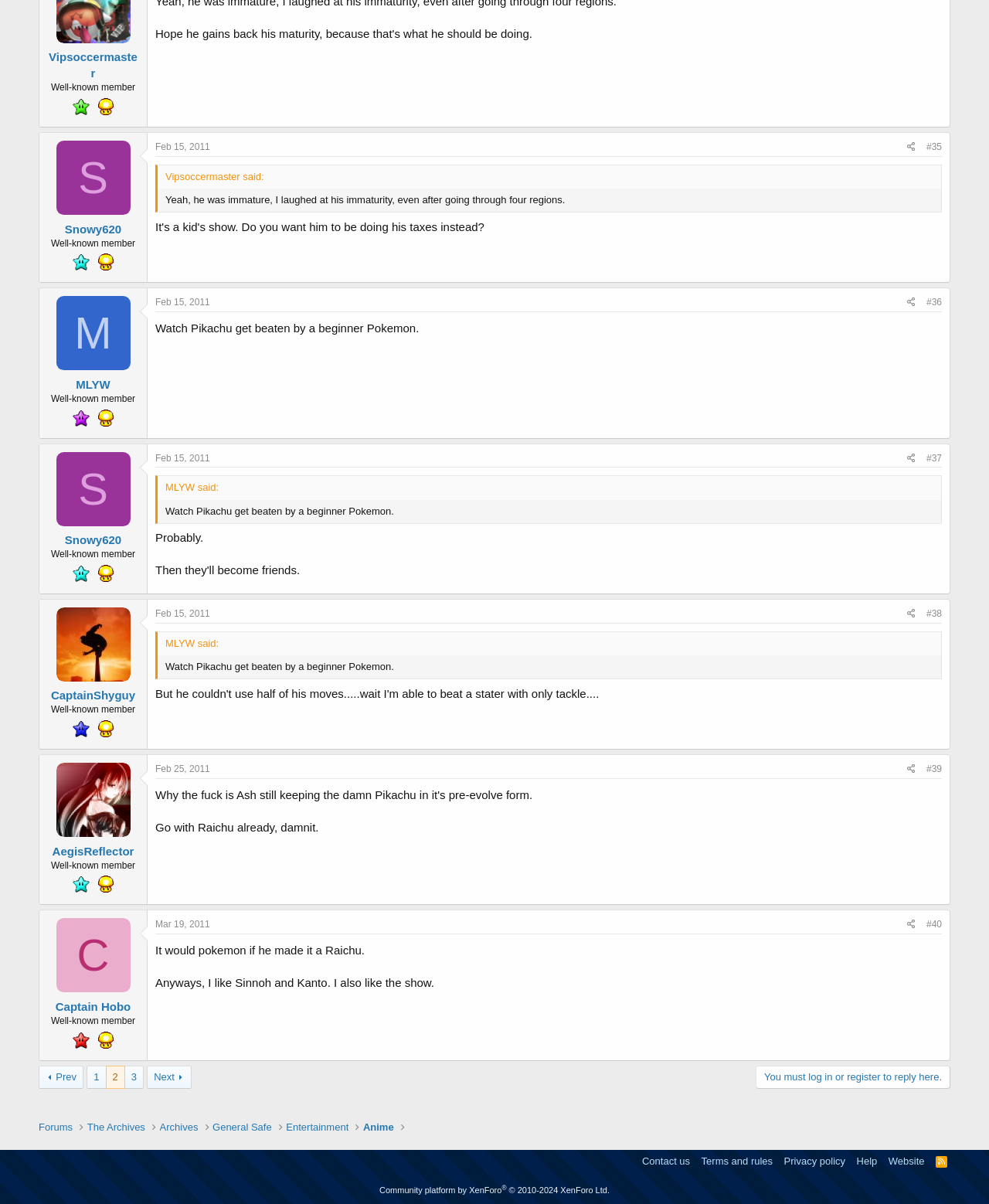Please determine the bounding box coordinates of the section I need to click to accomplish this instruction: "Read Snowy620's post".

[0.157, 0.137, 0.952, 0.177]